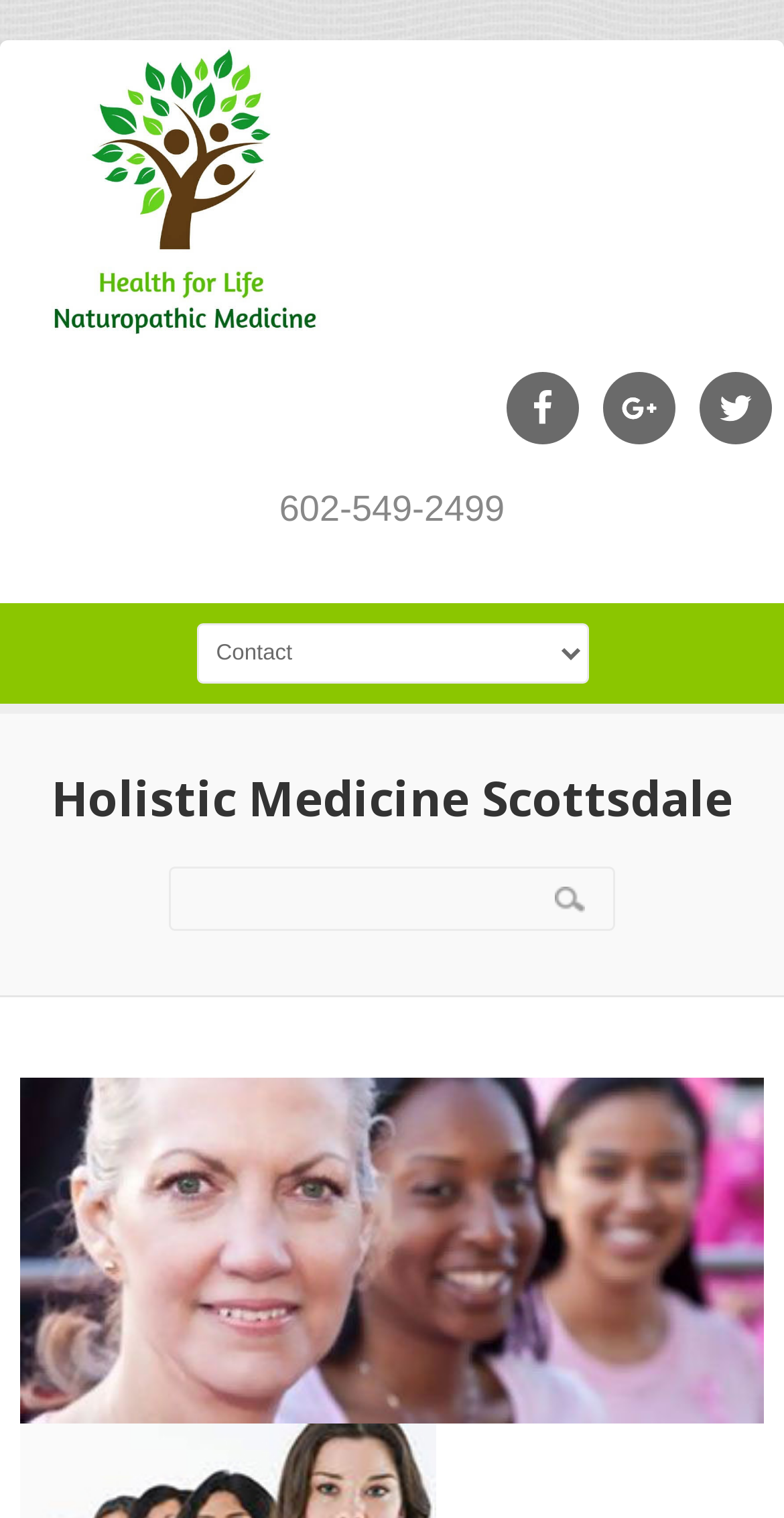Calculate the bounding box coordinates for the UI element based on the following description: "name="s"". Ensure the coordinates are four float numbers between 0 and 1, i.e., [left, top, right, bottom].

[0.218, 0.572, 0.8, 0.612]